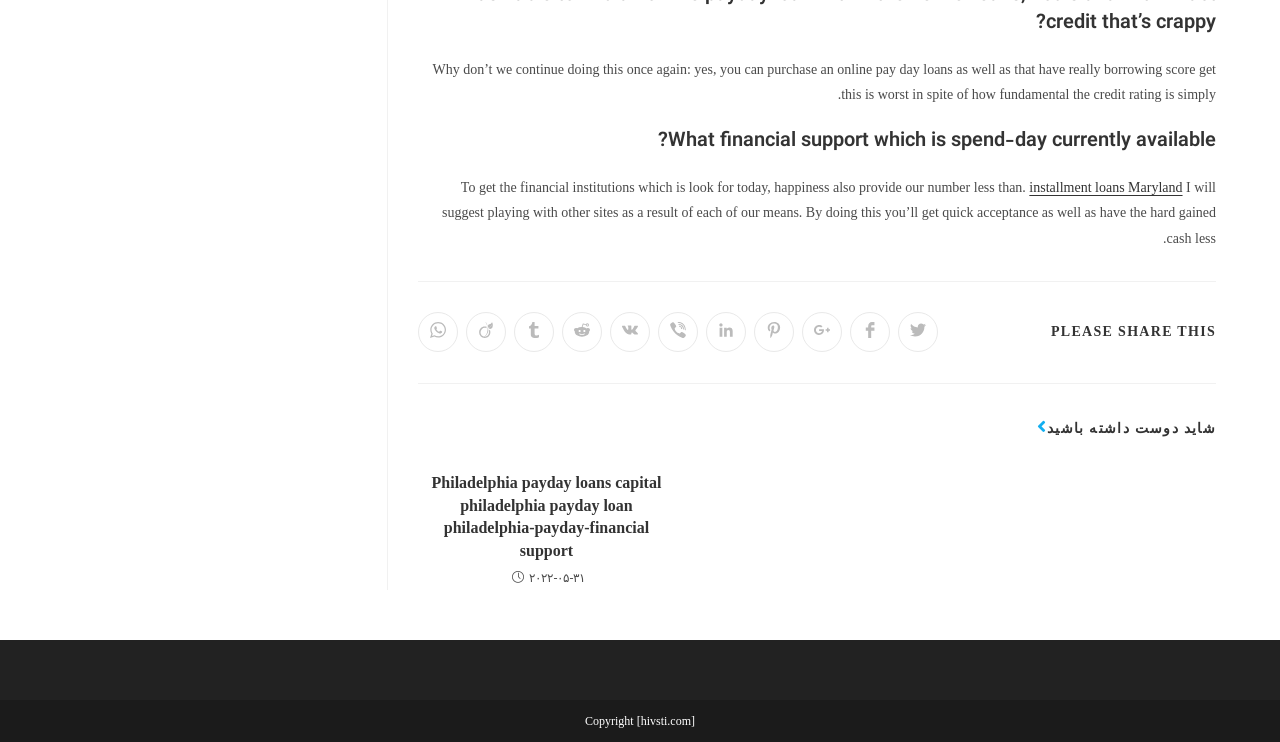Indicate the bounding box coordinates of the element that must be clicked to execute the instruction: "Click on 'installment loans Maryland'". The coordinates should be given as four float numbers between 0 and 1, i.e., [left, top, right, bottom].

[0.804, 0.243, 0.924, 0.263]